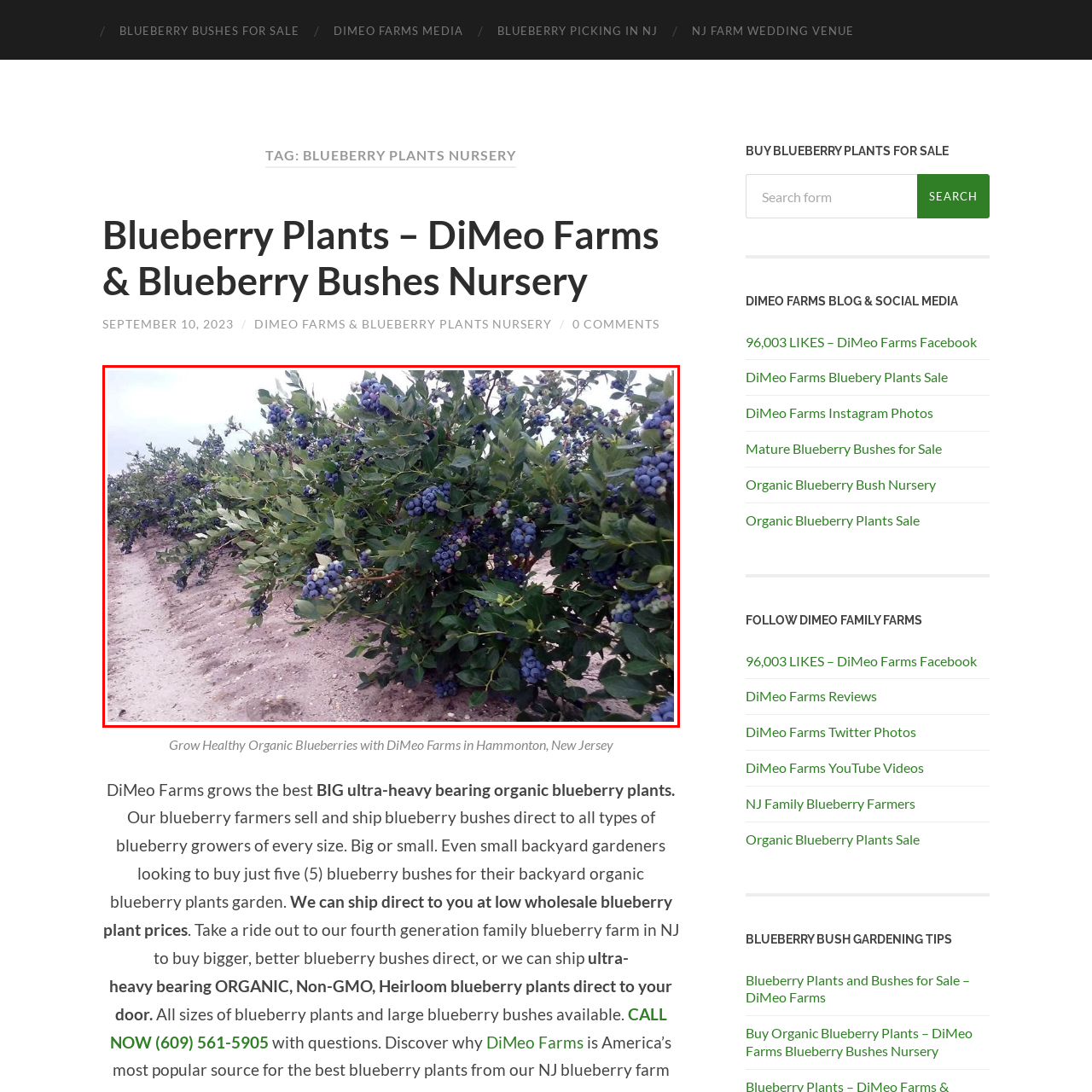Provide a comprehensive description of the image highlighted within the red bounding box.

In this vibrant image, we see lush blueberry bushes laden with ripe, plump blueberries, showcasing the bountiful harvest typical of DiMeo Farms in Hammonton, New Jersey. The bushes are lush with green leaves, offering a striking contrast to the deep blue and purple hues of the berries. Rows of these bushes stretch along a sandy path, indicating a well-maintained agricultural setup that specializes in organic blueberry cultivation. The image beautifully captures the essence of a thriving blueberry nursery, reflecting the farm's commitment to growing high-quality, organic blueberries aimed at a diverse clientele, from home gardeners to larger growers.